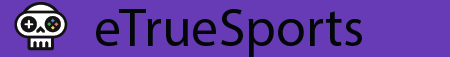Describe all the elements in the image with great detail.

The image features the logo of eTrueSports, characterized by a vibrant purple background, which effectively conveys an engaging and playful aesthetic suitable for a platform dedicated to esports and gaming. The logo incorporates a playful skull design adorned with gaming symbols, including a game controller and colorful buttons, emphasizing the site's focus on the gaming community and culture. The bold, black text reading 'eTrueSports' reinforces the brand identity, making it instantly recognizable. Overall, this logo encapsulates the dynamic and exciting nature of the esports industry while appealing to a wide audience of gamers and enthusiasts.